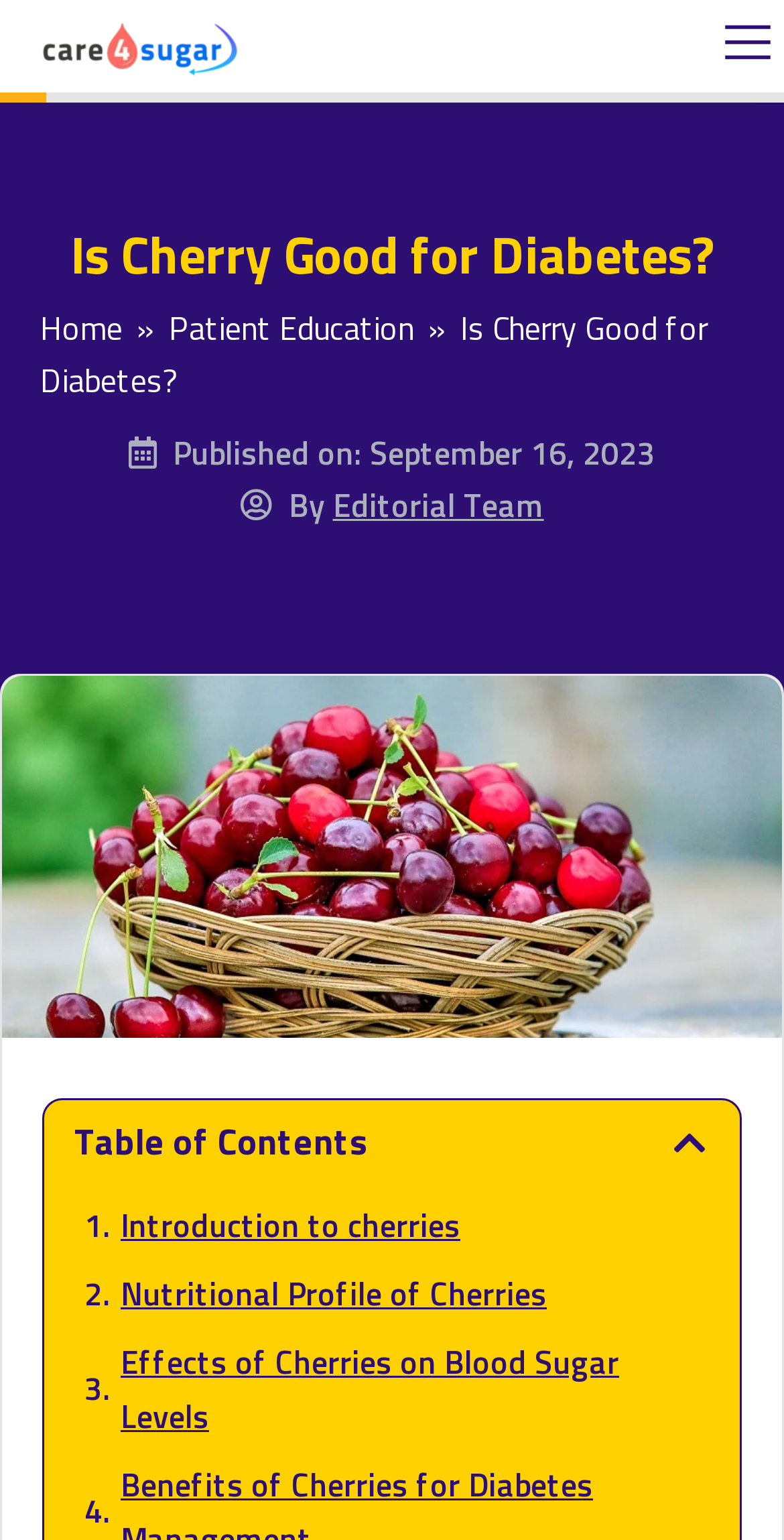Locate the primary heading on the webpage and return its text.

Is Cherry Good for Diabetes?